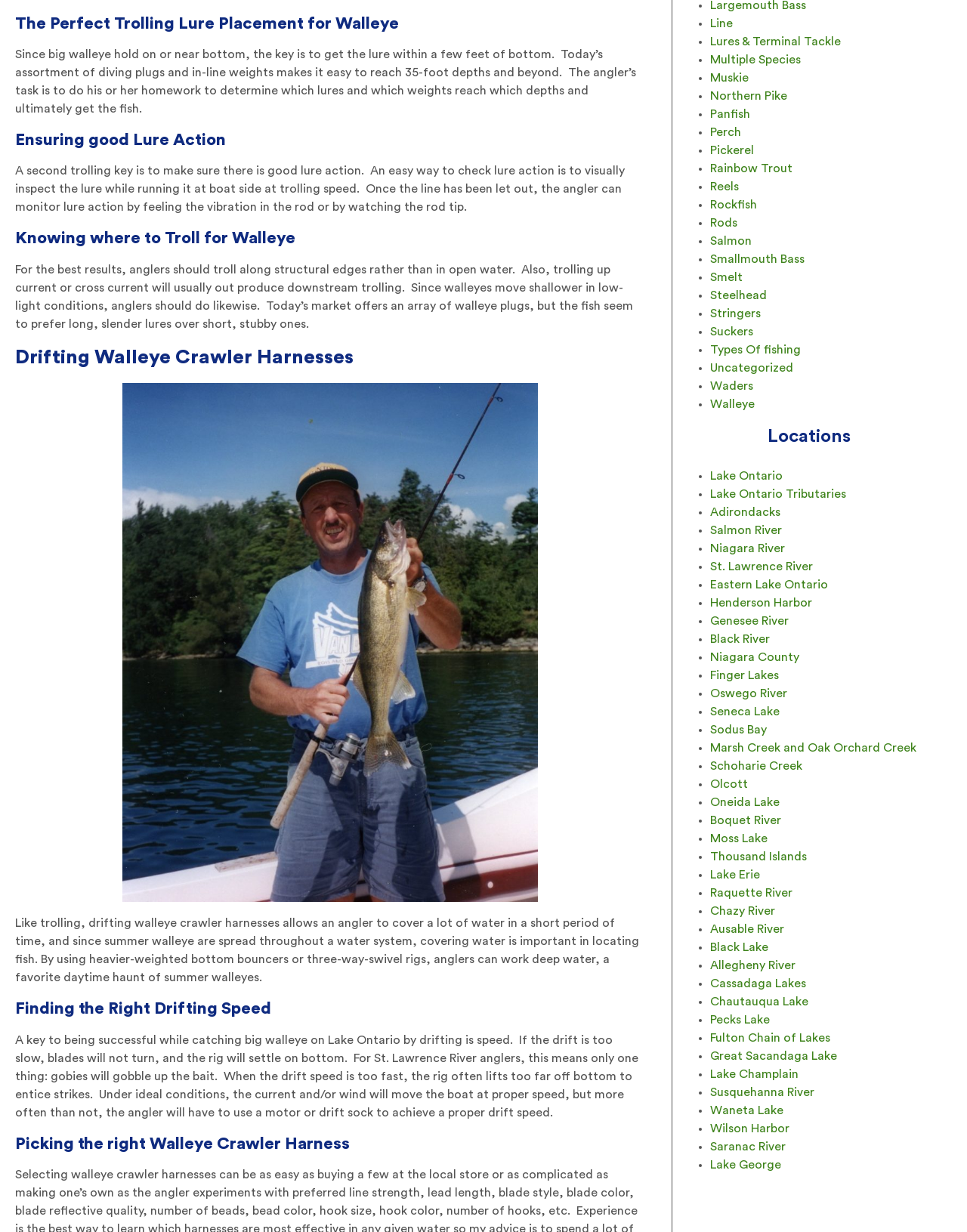Find the bounding box coordinates of the element's region that should be clicked in order to follow the given instruction: "Read 'The Perfect Trolling Lure Placement for Walleye' heading". The coordinates should consist of four float numbers between 0 and 1, i.e., [left, top, right, bottom].

[0.016, 0.011, 0.667, 0.027]